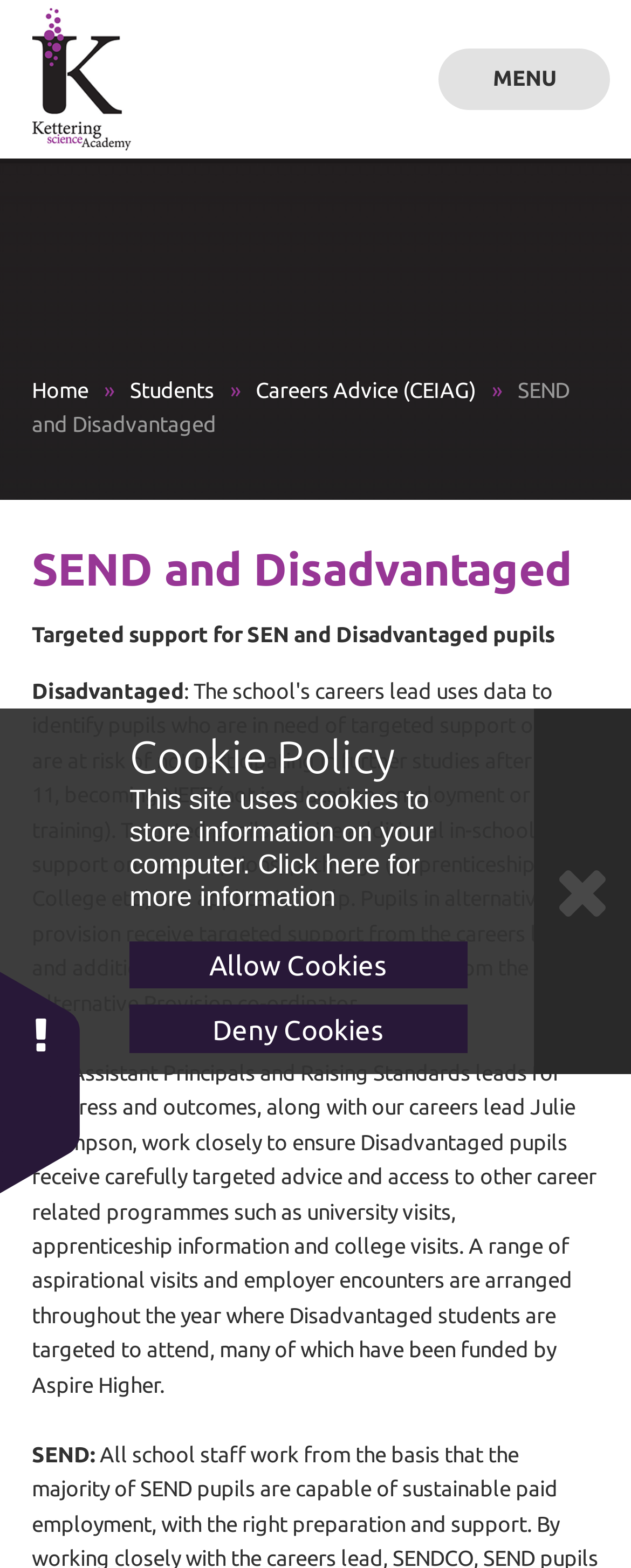Indicate the bounding box coordinates of the element that must be clicked to execute the instruction: "Click the 'Skip to content' link". The coordinates should be given as four float numbers between 0 and 1, i.e., [left, top, right, bottom].

[0.0, 0.003, 0.253, 0.018]